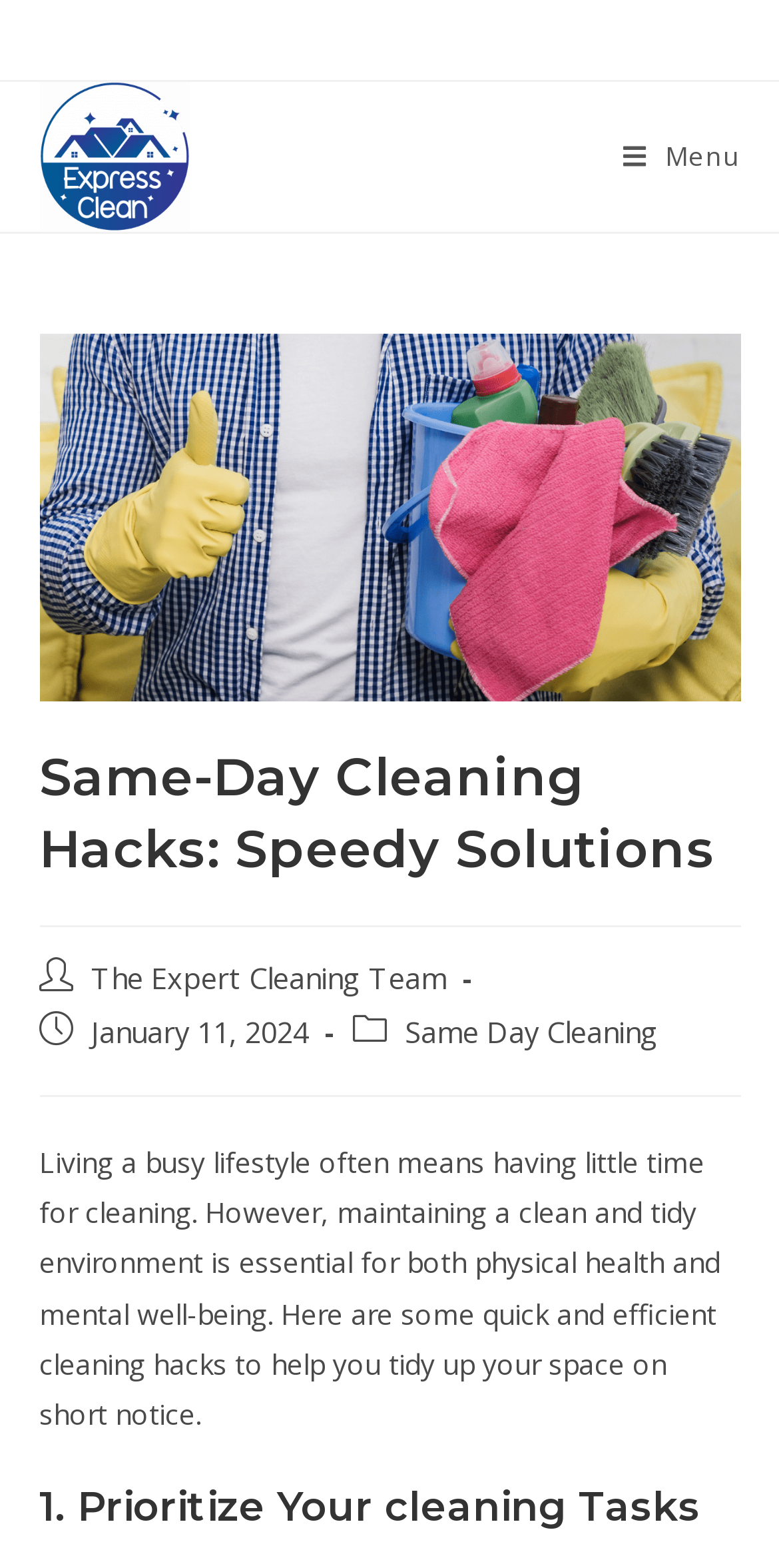Determine the bounding box of the UI component based on this description: "The Expert Cleaning Team". The bounding box coordinates should be four float values between 0 and 1, i.e., [left, top, right, bottom].

[0.117, 0.612, 0.573, 0.637]